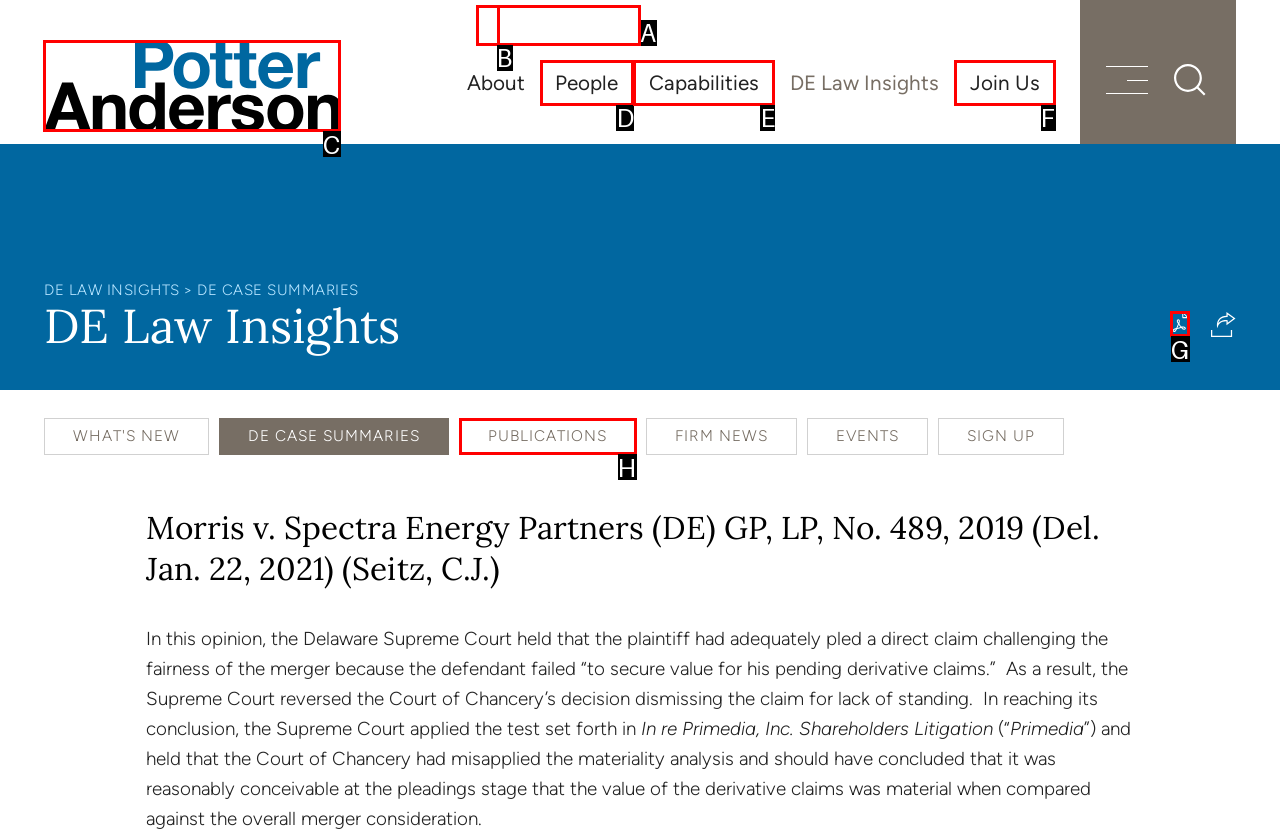Select the appropriate letter to fulfill the given instruction: Visit Potter Anderson & Corroon LLP website
Provide the letter of the correct option directly.

C